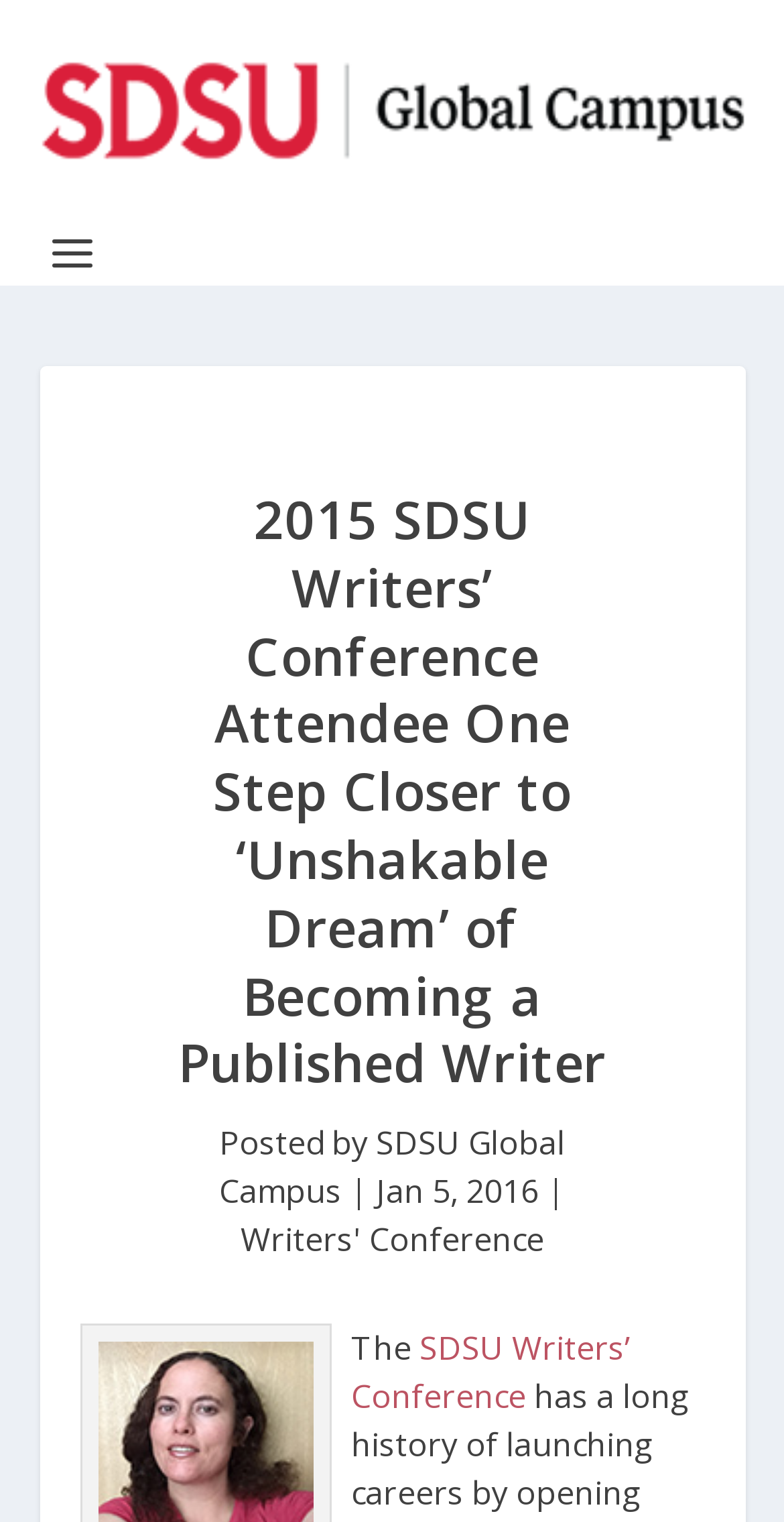Identify the main heading from the webpage and provide its text content.

2015 SDSU Writers’ Conference Attendee One Step Closer to ‘Unshakable Dream’ of Becoming a Published Writer